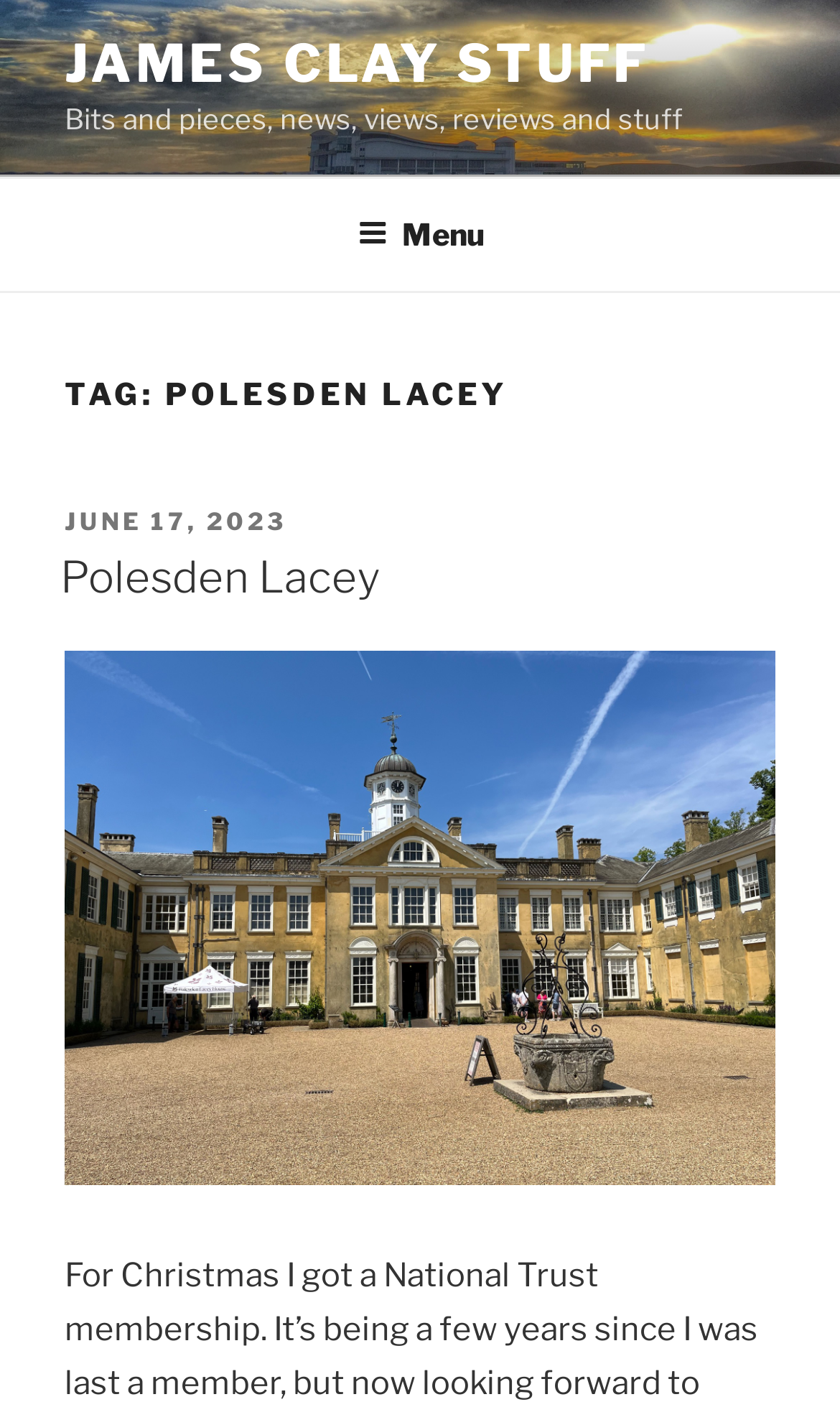Craft a detailed narrative of the webpage's structure and content.

The webpage is an archive page for "Polesden Lacey" on the "James Clay Stuff" website. At the top, there is a link to the website's homepage, "JAMES CLAY STUFF", followed by a brief description of the website, "Bits and pieces, news, views, reviews and stuff". 

Below this, there is a top menu navigation bar that spans the entire width of the page. Within this menu, there is a button labeled "Menu" that can be expanded to reveal more options.

The main content of the page is headed by a title, "TAG: POLESDEN LACEY", which is followed by a section containing information about a specific post. This section includes the text "POSTED ON" and a link to the date "JUNE 17, 2023". Below this, there is a heading "Polesden Lacey" with a link to the same title. 

At the bottom of this section, there is another link, but it does not have any descriptive text.